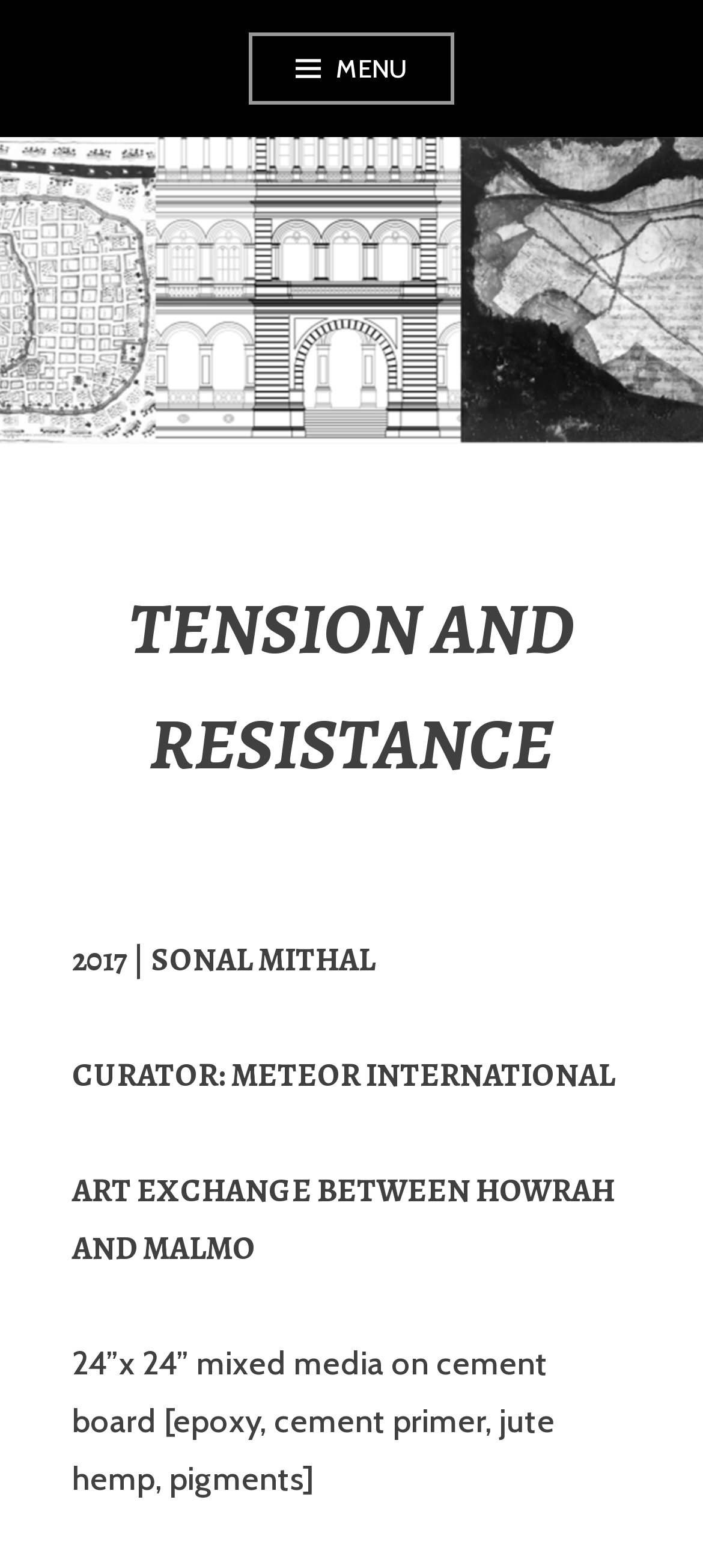Respond with a single word or phrase to the following question: Who is the curator of the art exchange?

METEOR INTERNATIONAL